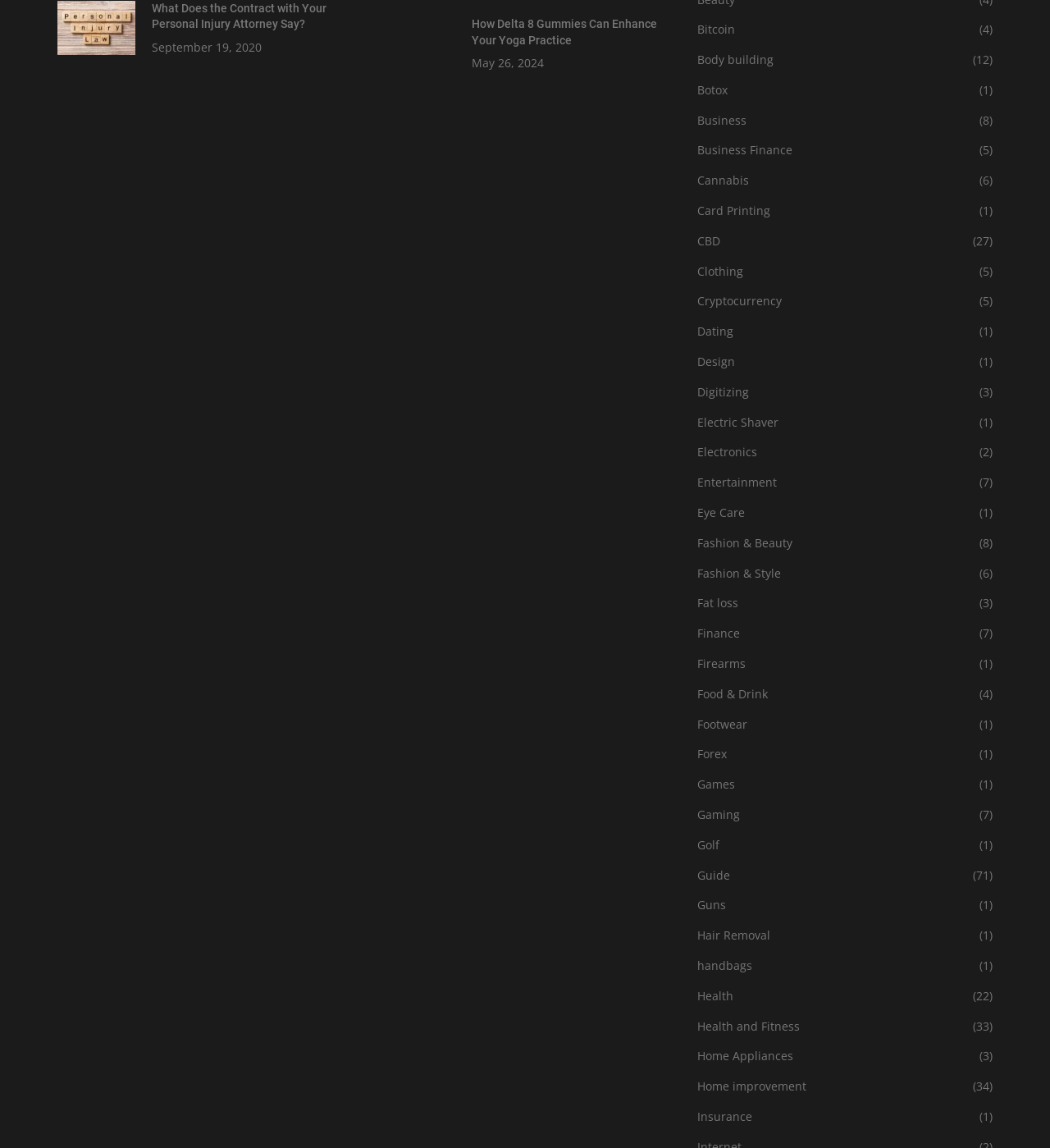What is the category of the article 'How Delta 8 Gummies Can Enhance Your Yoga Practice'?
Please provide a comprehensive answer based on the contents of the image.

The category of the article 'How Delta 8 Gummies Can Enhance Your Yoga Practice' is not explicitly mentioned, but it can be inferred that it belongs to a health or wellness-related category based on the article title.